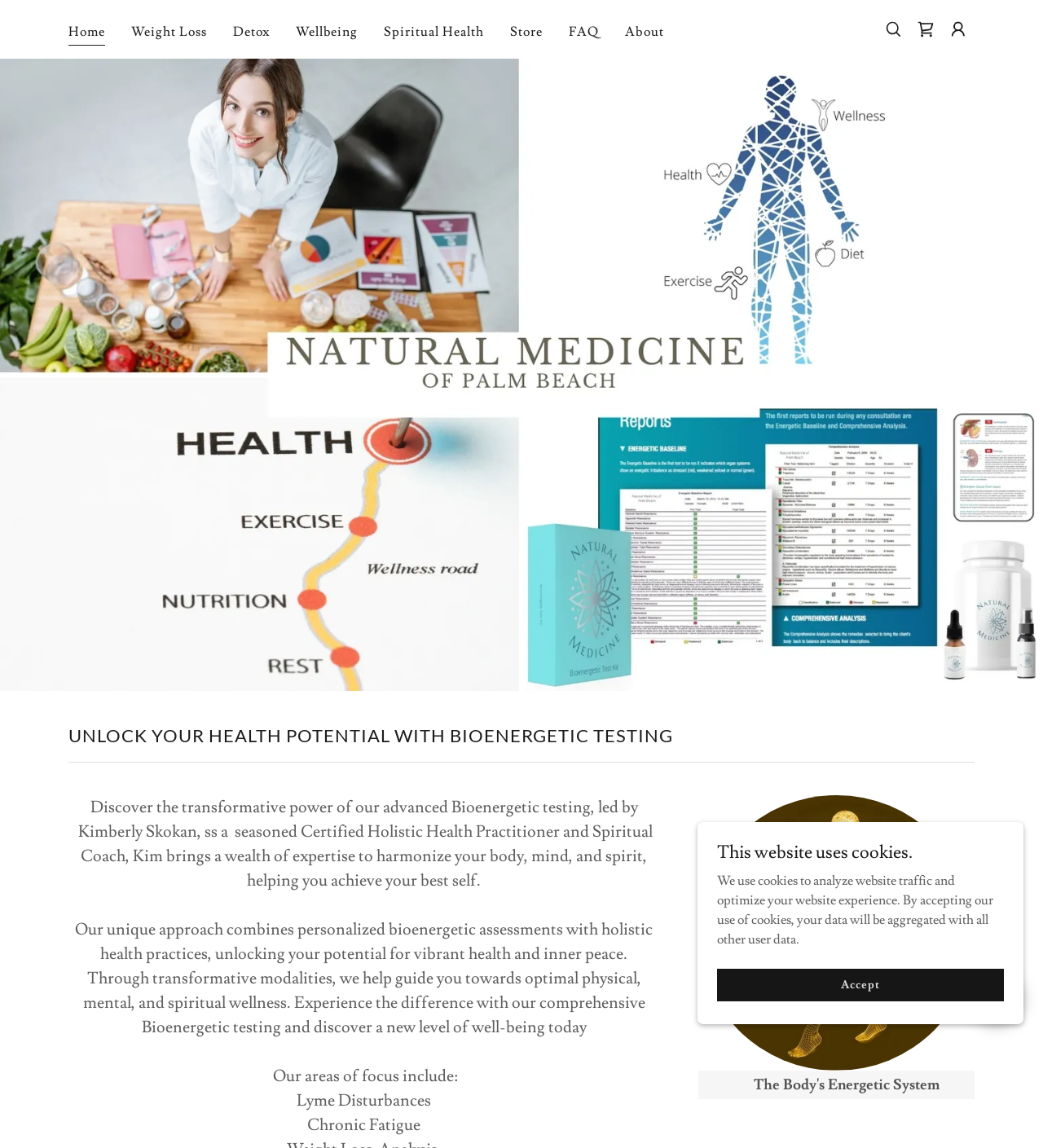Specify the bounding box coordinates of the element's area that should be clicked to execute the given instruction: "View the Weight Loss page". The coordinates should be four float numbers between 0 and 1, i.e., [left, top, right, bottom].

[0.121, 0.015, 0.203, 0.04]